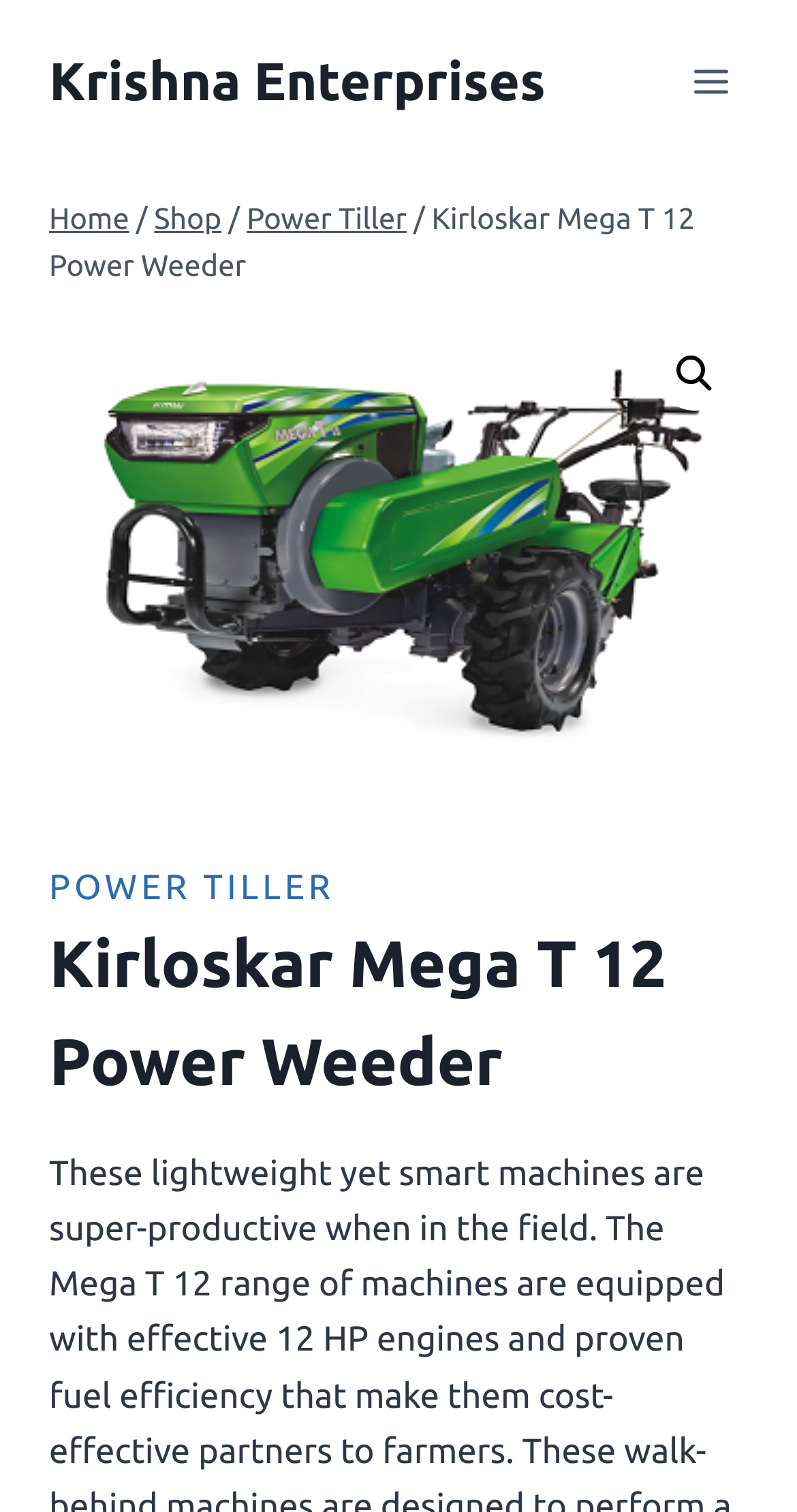Using the given element description, provide the bounding box coordinates (top-left x, top-left y, bottom-right x, bottom-right y) for the corresponding UI element in the screenshot: Shop

[0.193, 0.134, 0.278, 0.155]